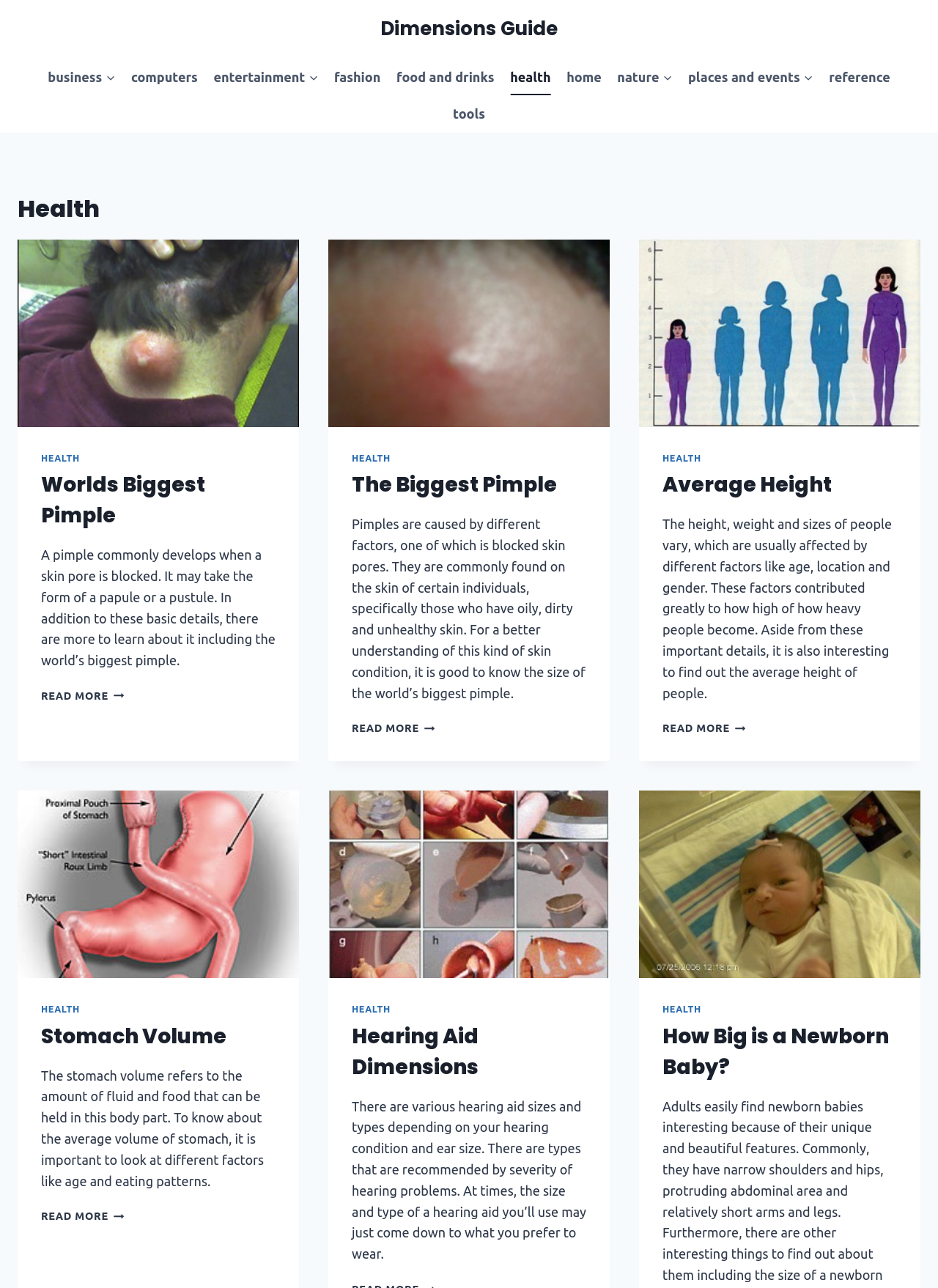Could you determine the bounding box coordinates of the clickable element to complete the instruction: "Click on the 'HEALTH' link"? Provide the coordinates as four float numbers between 0 and 1, i.e., [left, top, right, bottom].

[0.375, 0.351, 0.416, 0.359]